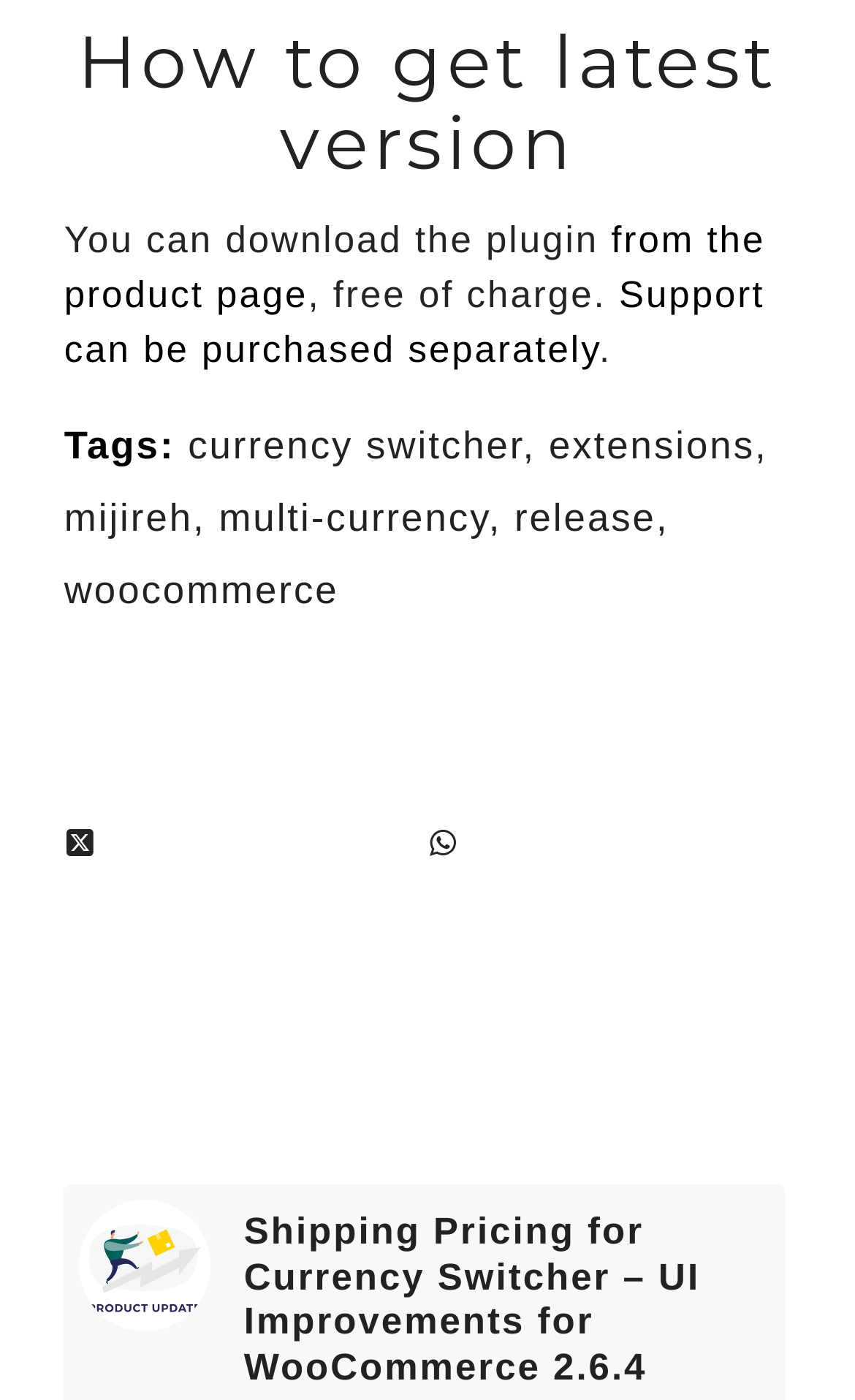Given the description of a UI element: "currency switcher", identify the bounding box coordinates of the matching element in the webpage screenshot.

[0.22, 0.302, 0.612, 0.333]